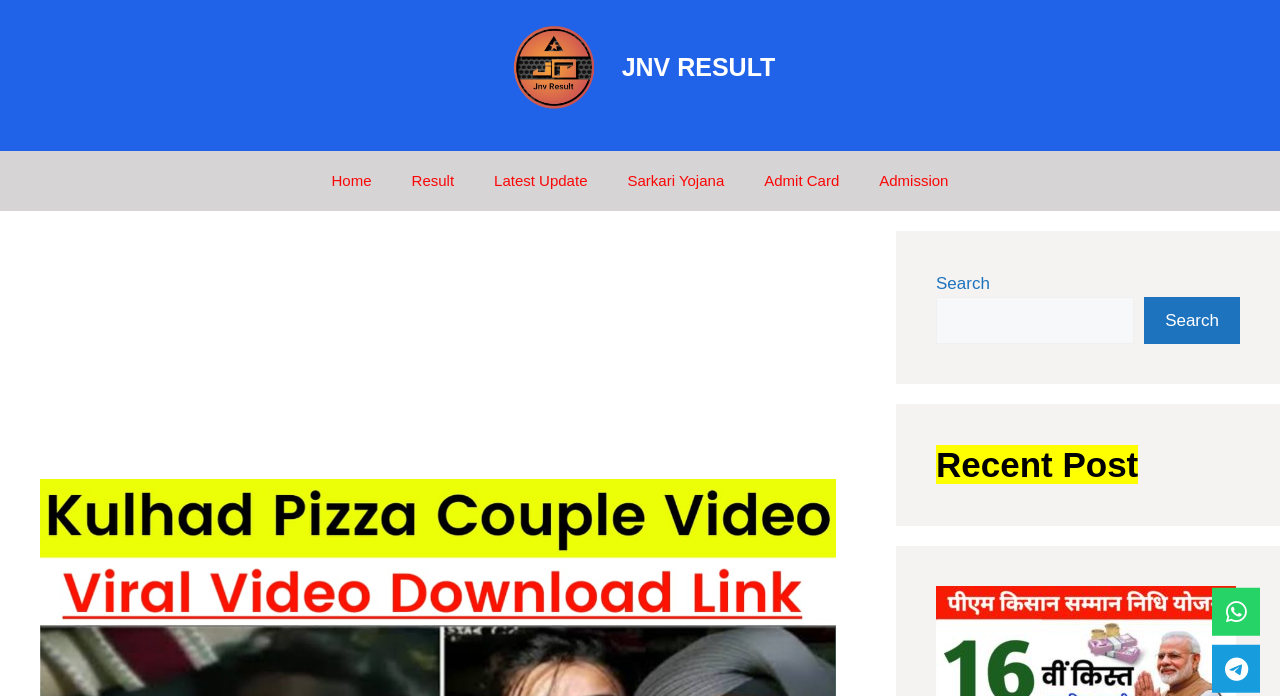Provide a brief response to the question using a single word or phrase: 
What is the category of the recent post section?

News